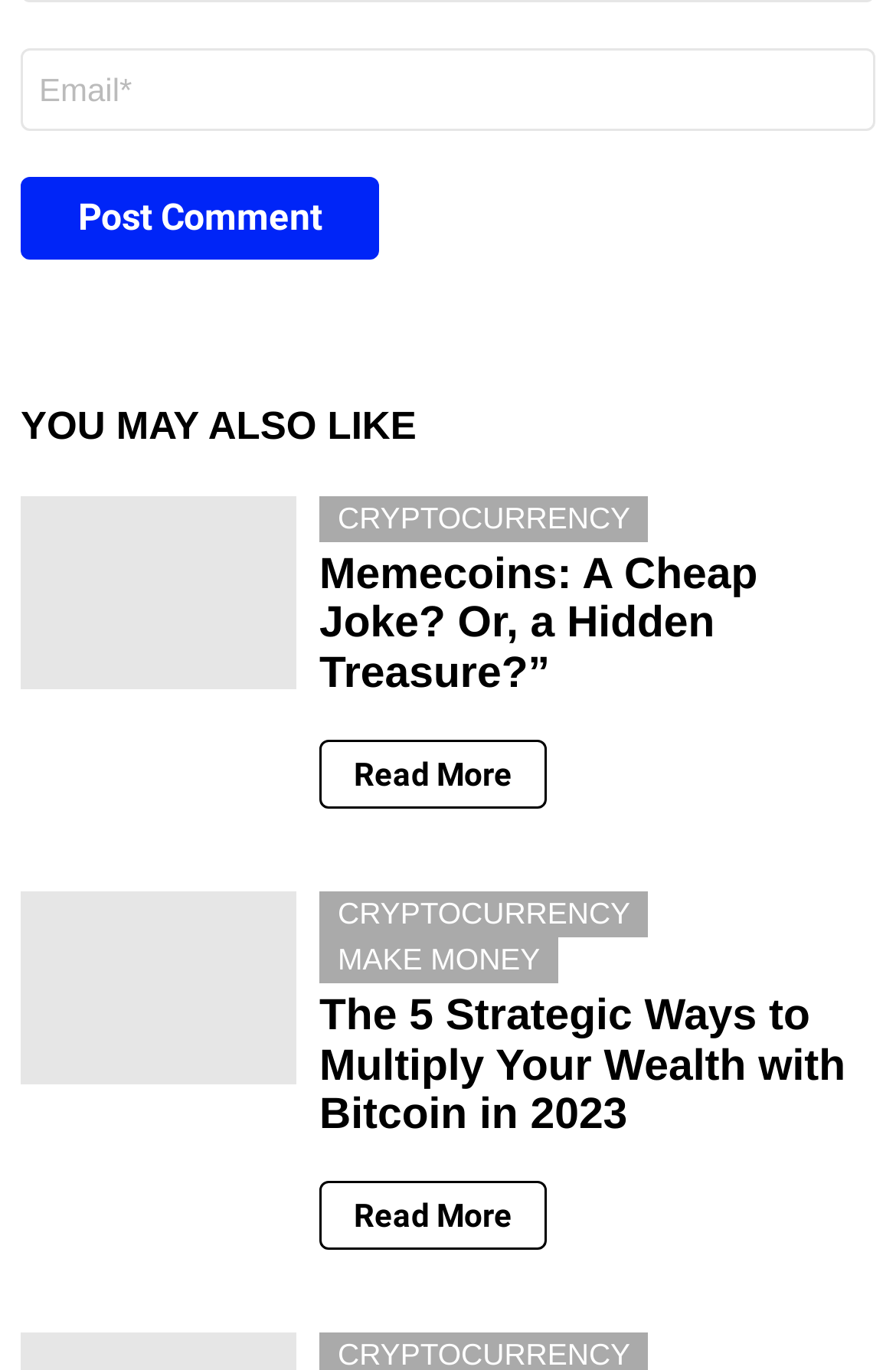What is the category of the second article?
Please use the image to provide an in-depth answer to the question.

The second article has links labeled as 'CRYPTOCURRENCY' and 'MAKE MONEY', suggesting that the article is categorized under these topics.